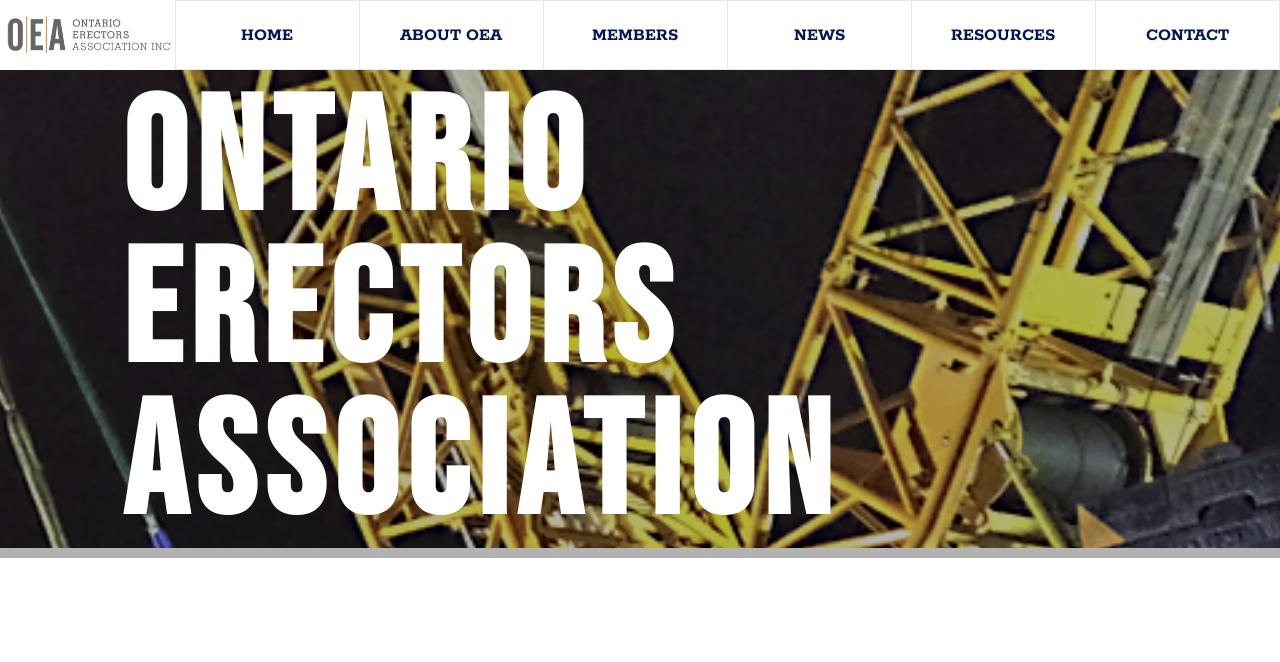Answer succinctly with a single word or phrase:
What is the main content area of the webpage?

LayoutTable